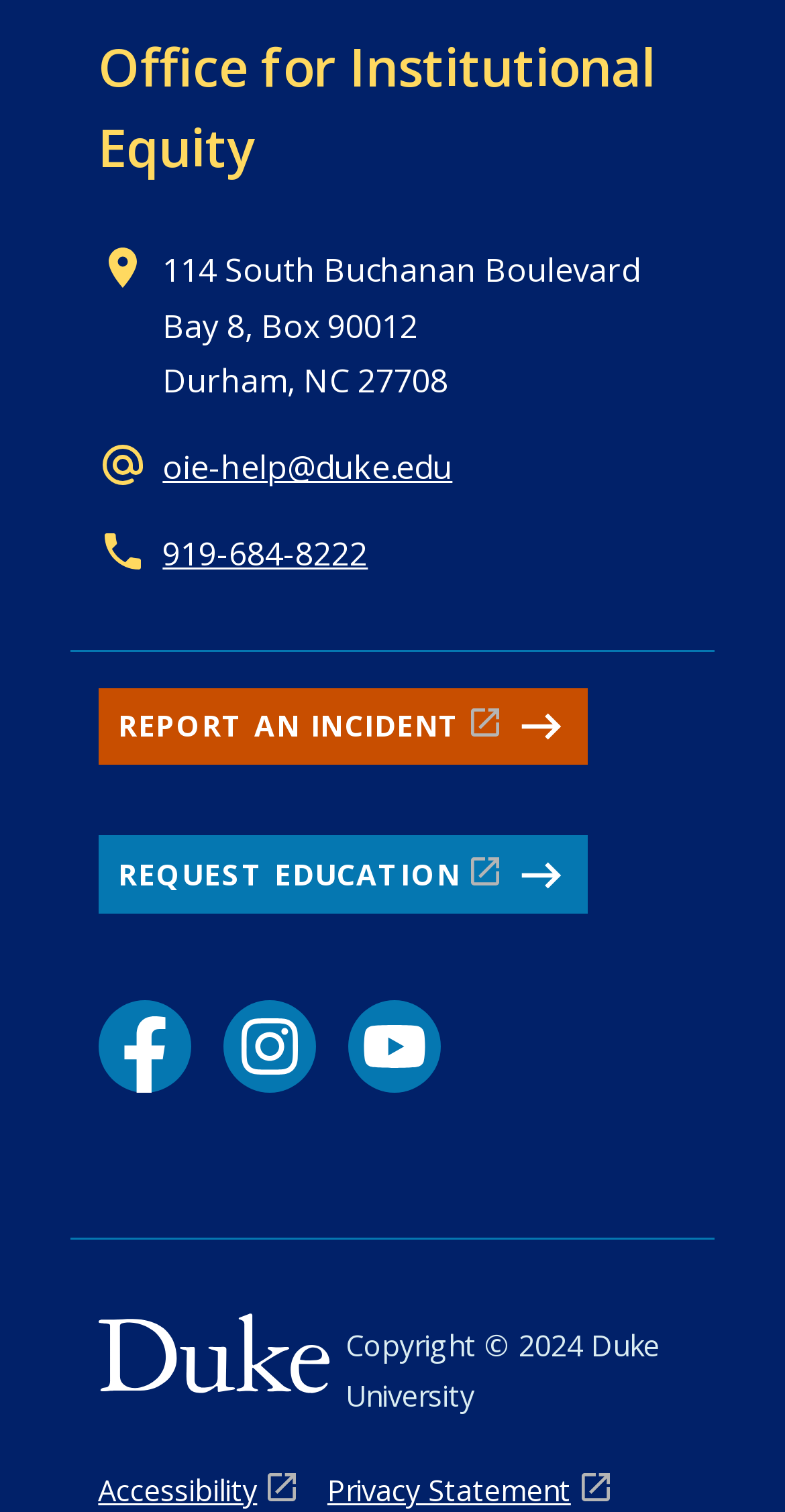Give a one-word or phrase response to the following question: What is the phone number to contact the Office for Institutional Equity?

919-684-8222